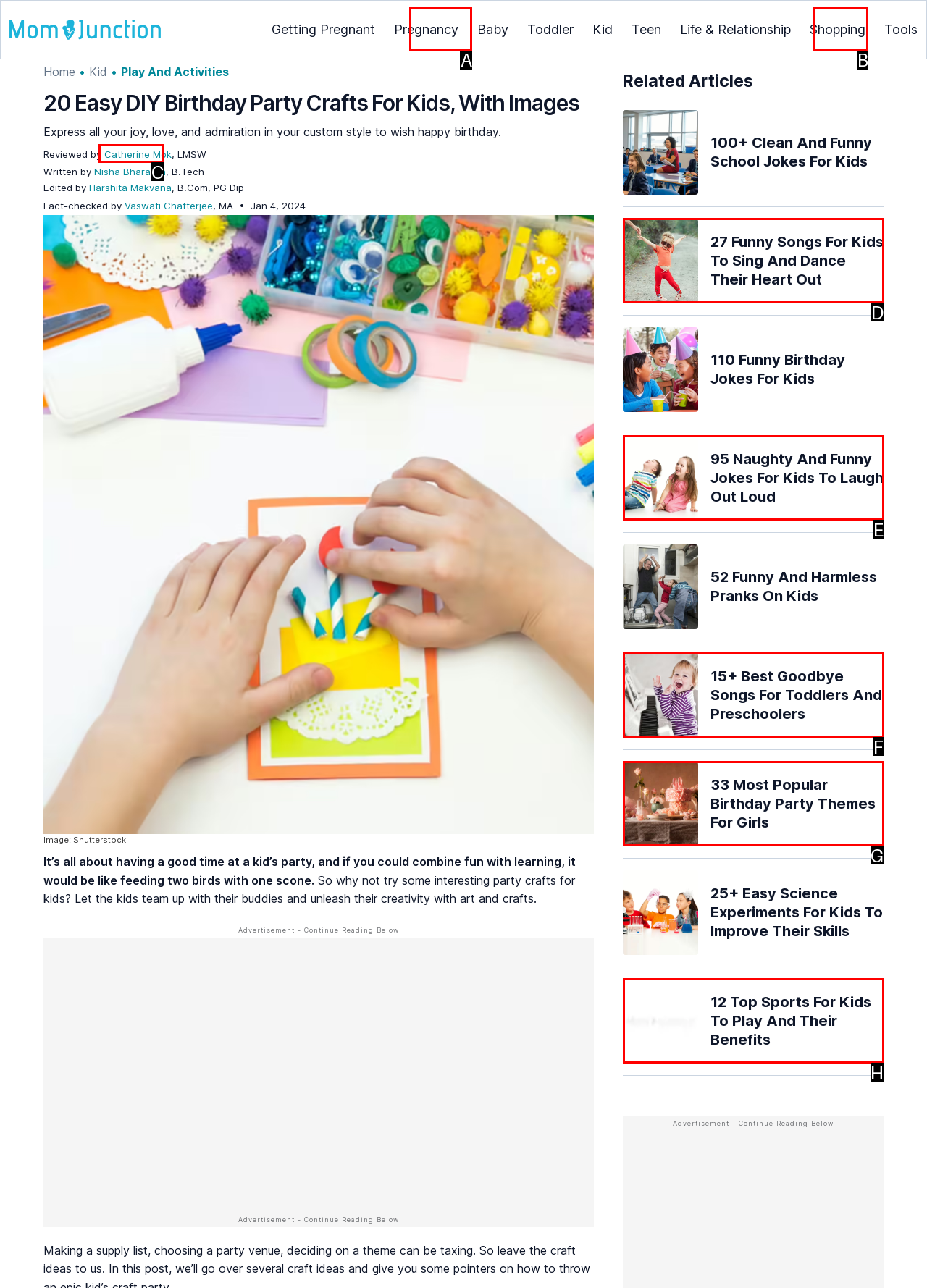Select the letter of the option that corresponds to: Catherine Mok
Provide the letter from the given options.

C